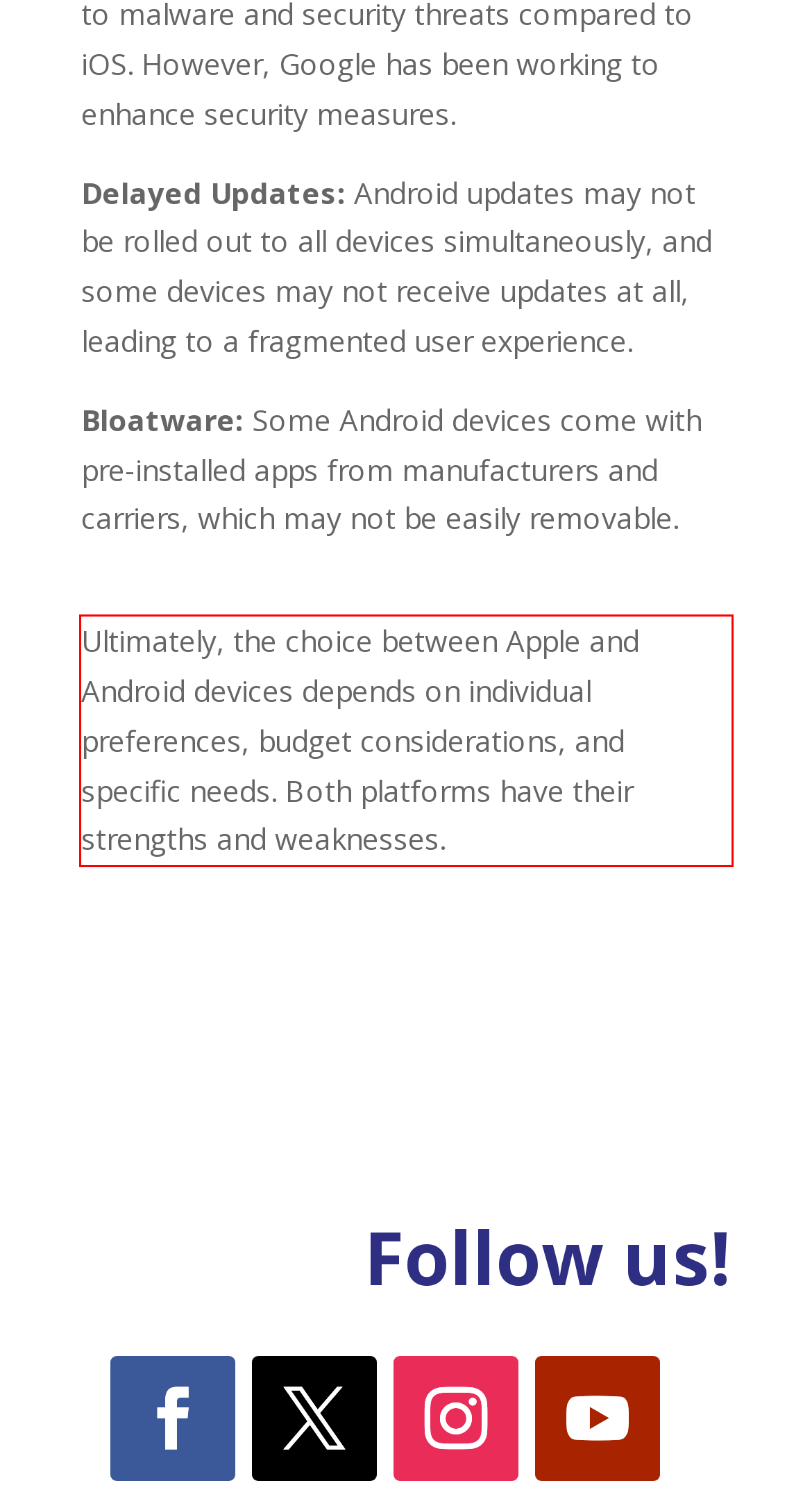You are looking at a screenshot of a webpage with a red rectangle bounding box. Use OCR to identify and extract the text content found inside this red bounding box.

Ultimately, the choice between Apple and Android devices depends on individual preferences, budget considerations, and specific needs. Both platforms have their strengths and weaknesses.